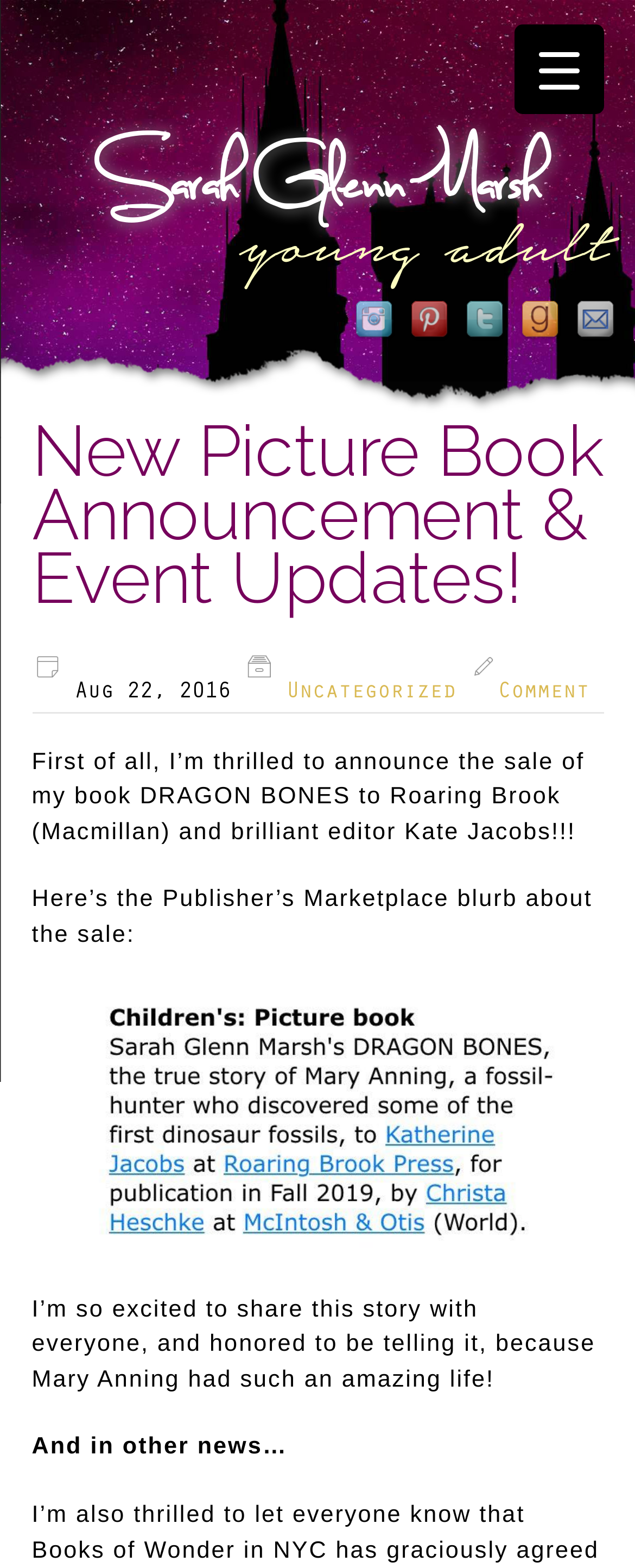Please specify the bounding box coordinates of the clickable region necessary for completing the following instruction: "Trigger the menu". The coordinates must consist of four float numbers between 0 and 1, i.e., [left, top, right, bottom].

[0.809, 0.016, 0.95, 0.073]